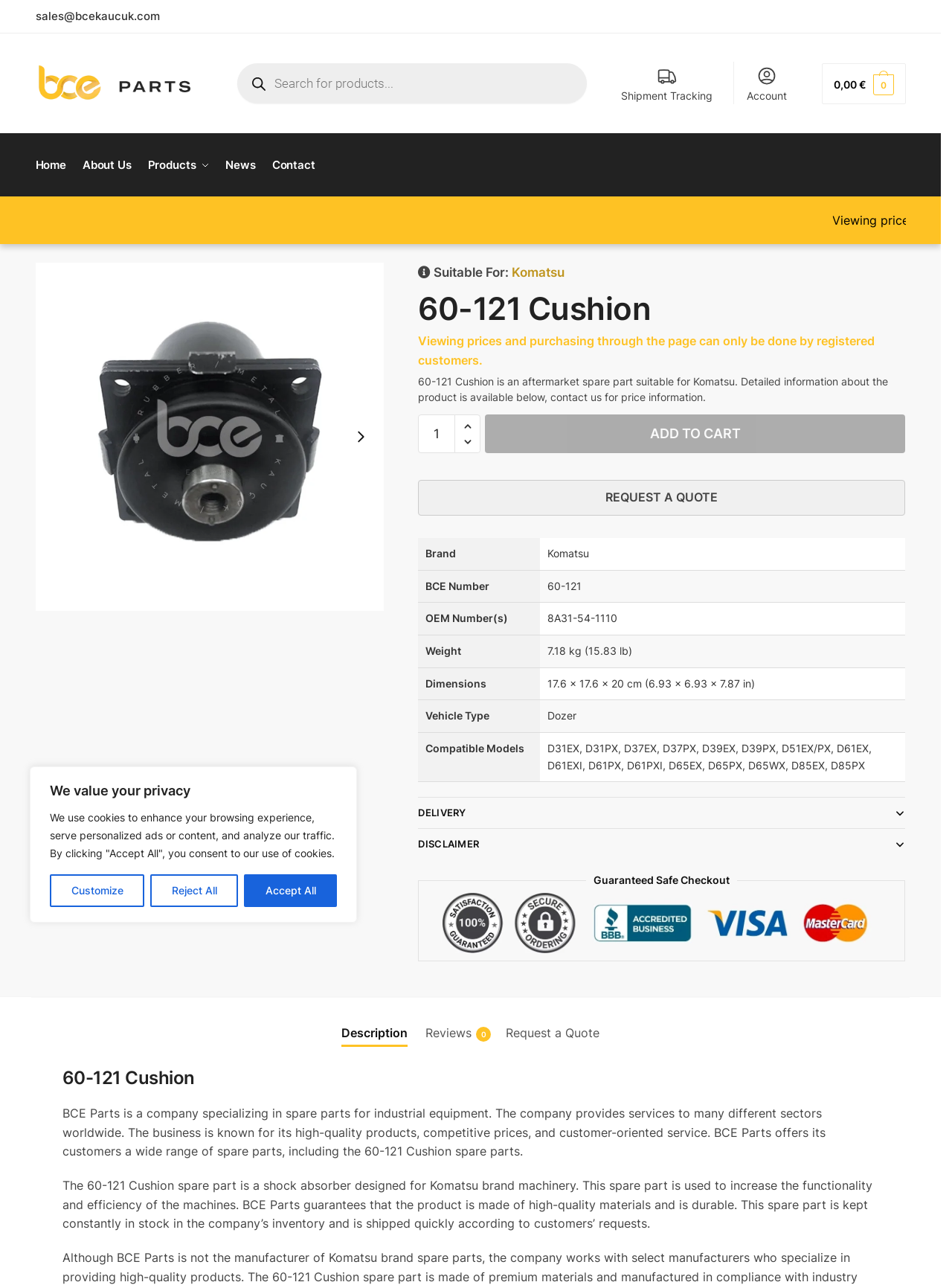What is the purpose of the 60-121 Cushion spare part?
Please answer using one word or phrase, based on the screenshot.

Increase functionality and efficiency